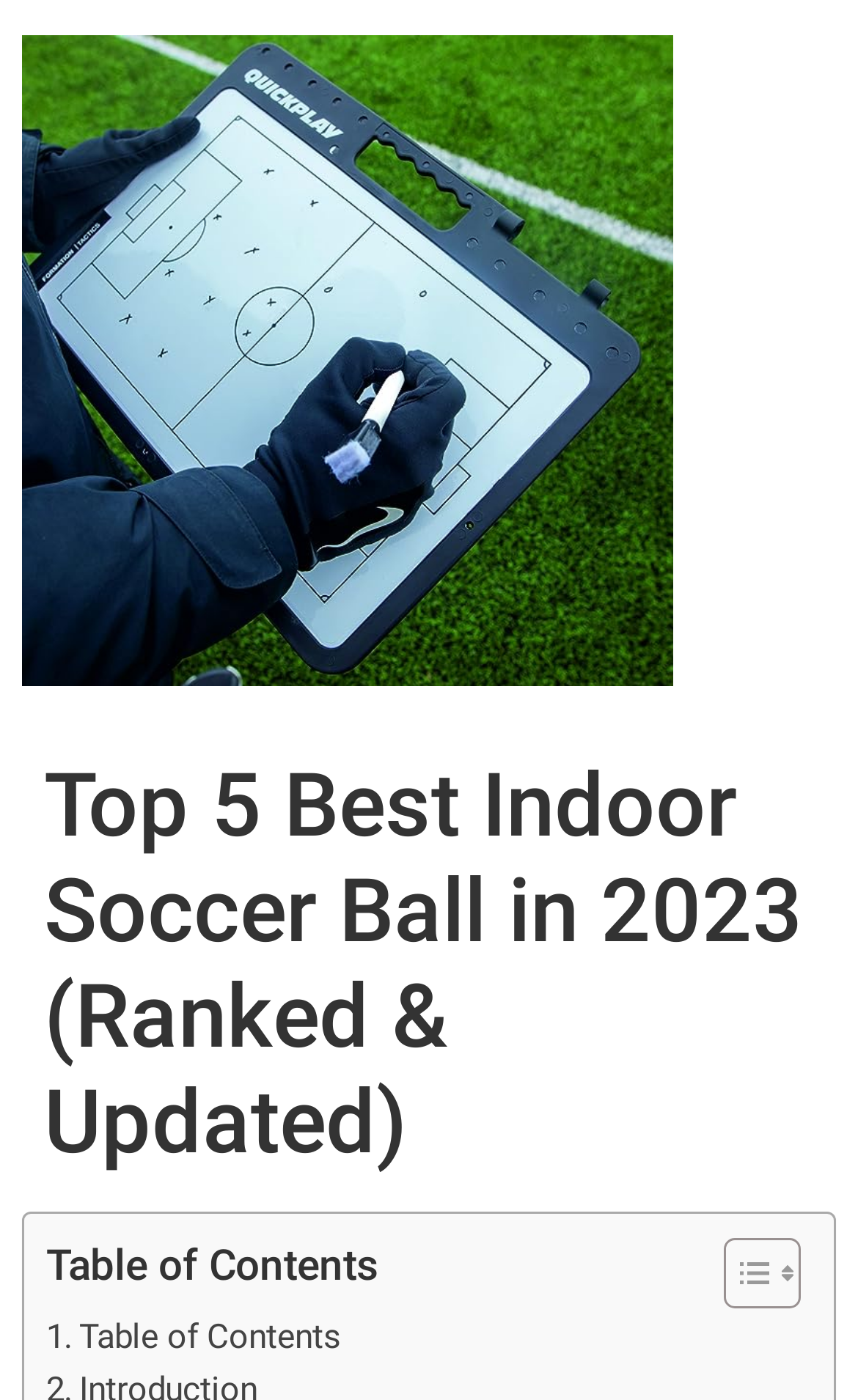What is the category of the content on this webpage?
Refer to the image and answer the question using a single word or phrase.

Soccer